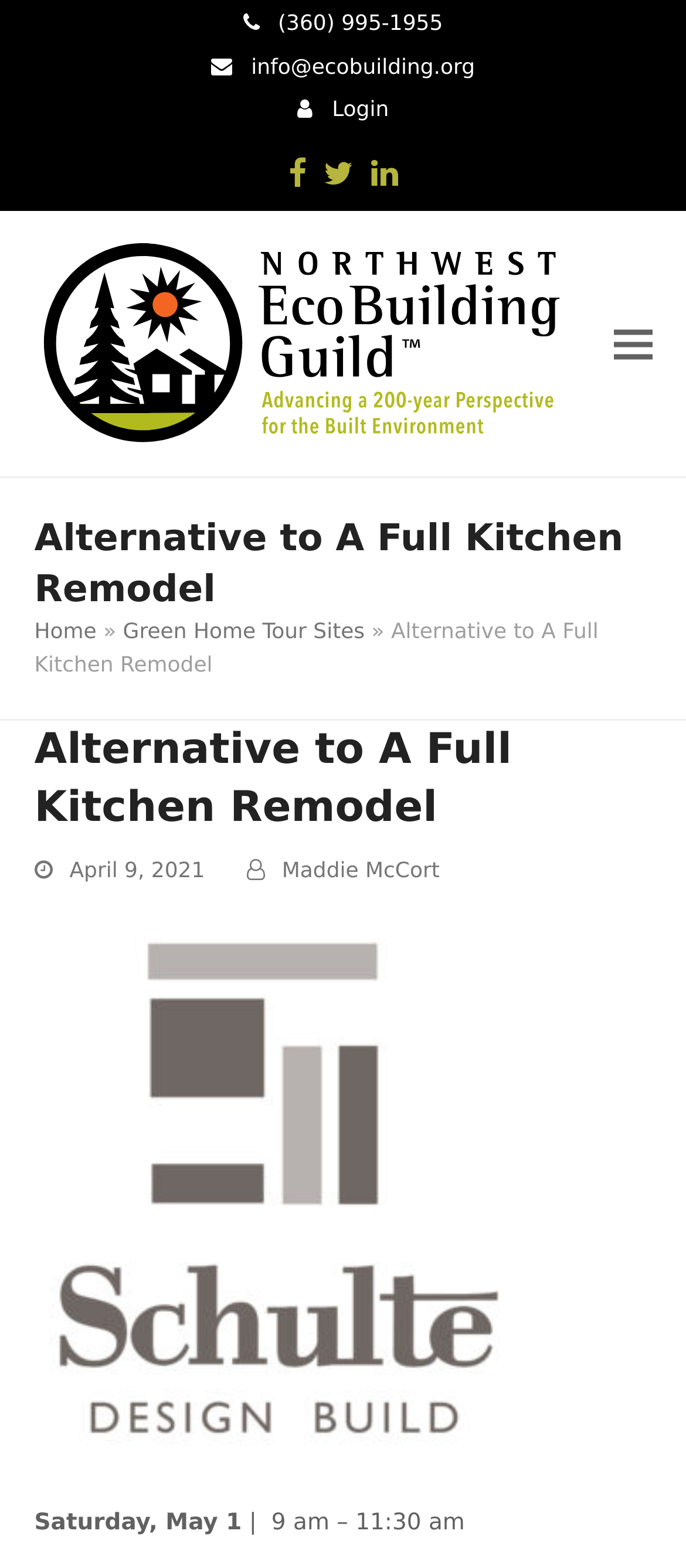Kindly determine the bounding box coordinates for the area that needs to be clicked to execute this instruction: "Visit the Facebook page".

[0.421, 0.092, 0.446, 0.13]